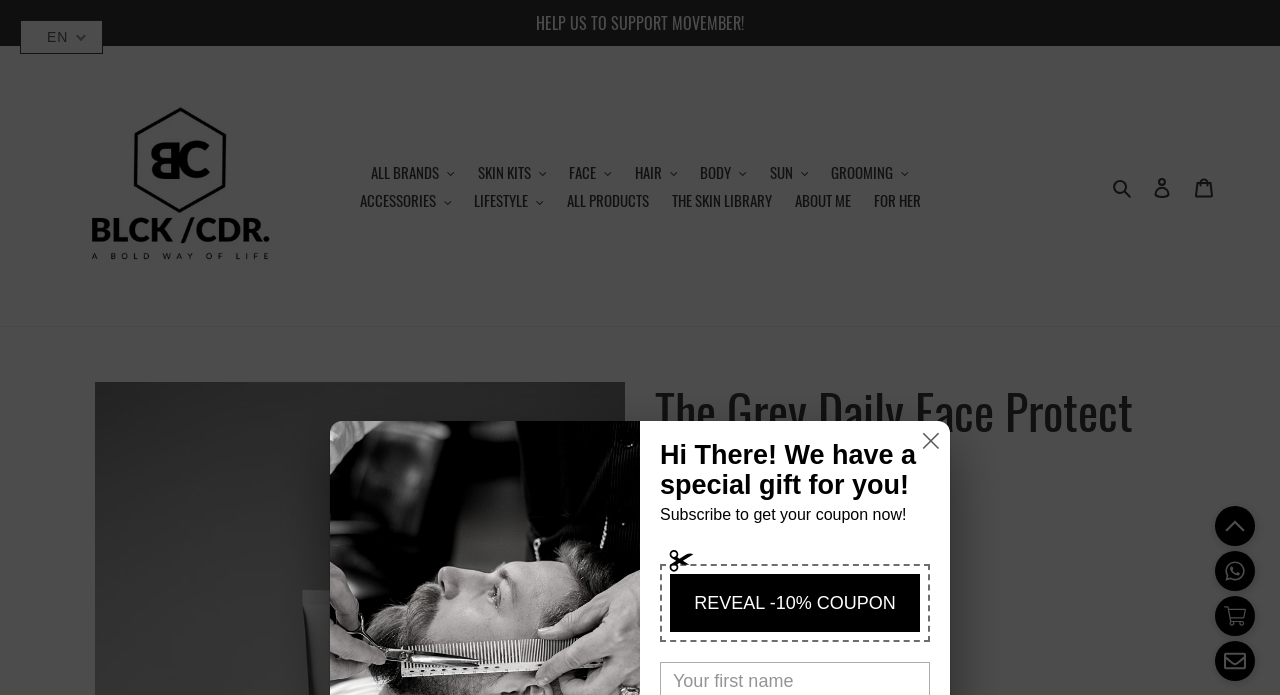Please locate the clickable area by providing the bounding box coordinates to follow this instruction: "Select the FACE button".

[0.437, 0.227, 0.486, 0.268]